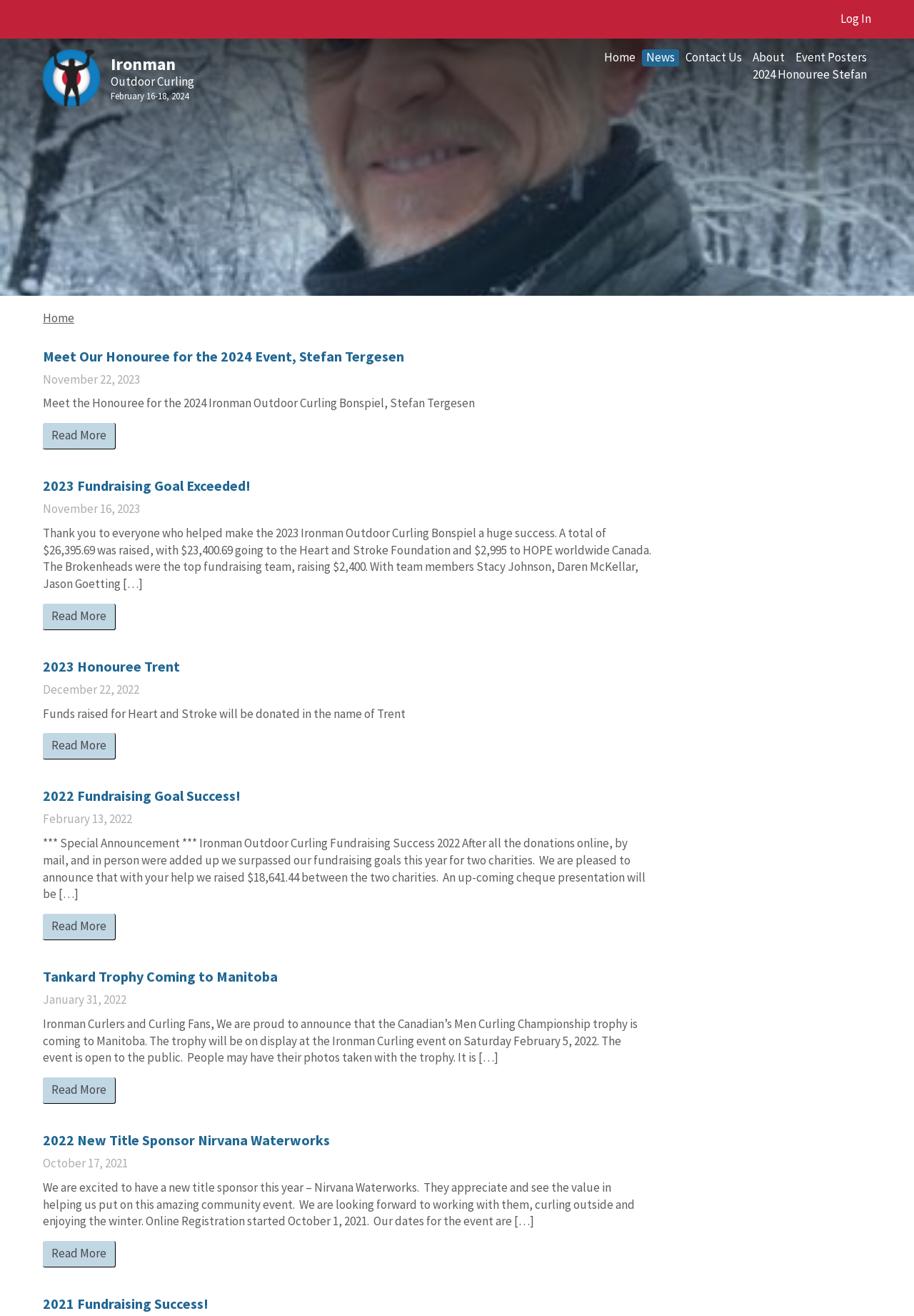Give a concise answer using one word or a phrase to the following question:
What is the name of the title sponsor for the 2022 event?

Nirvana Waterworks